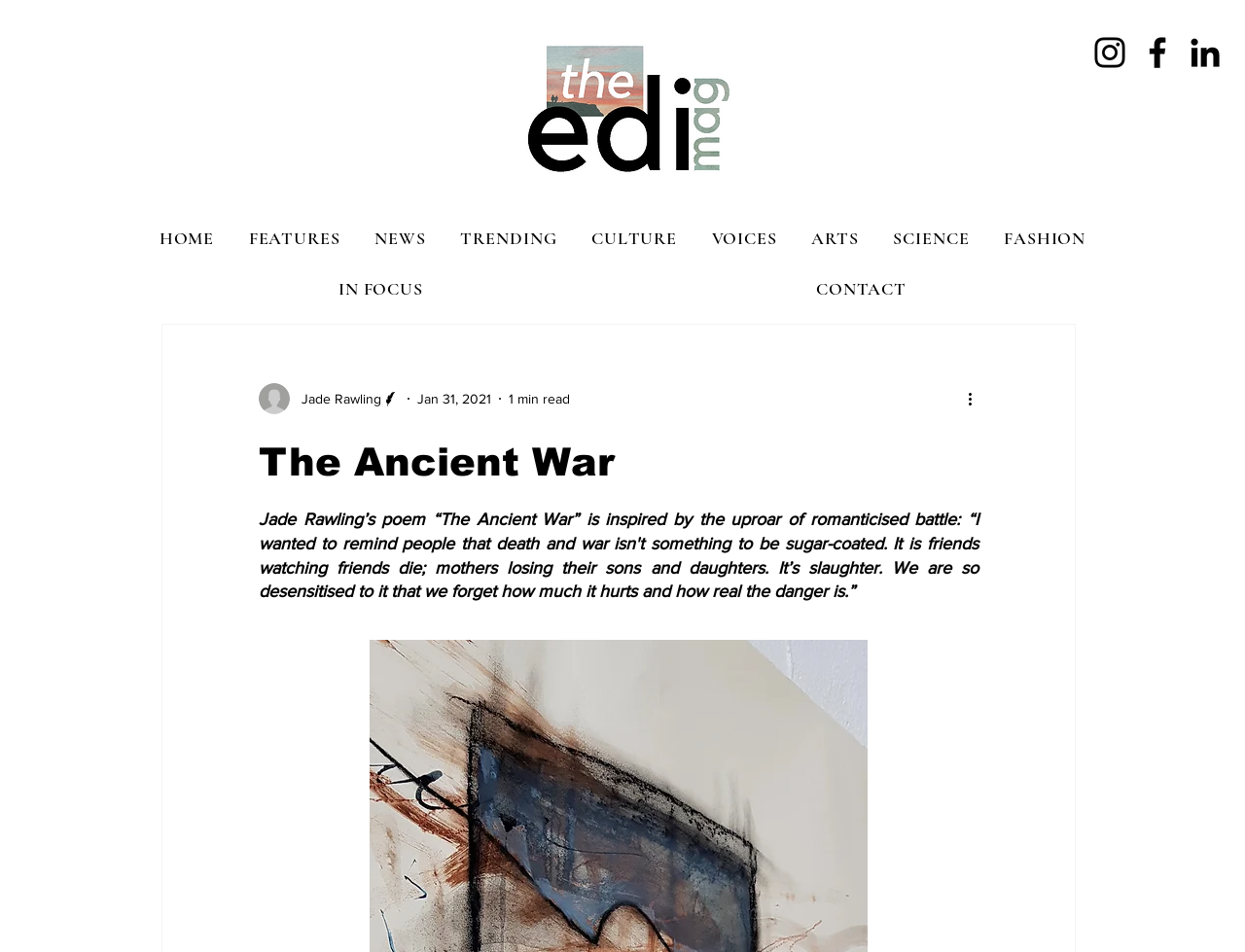Using details from the image, please answer the following question comprehensively:
What is the date of the article?

I found the date of the article below the writer's name, which is Jan 31, 2021.